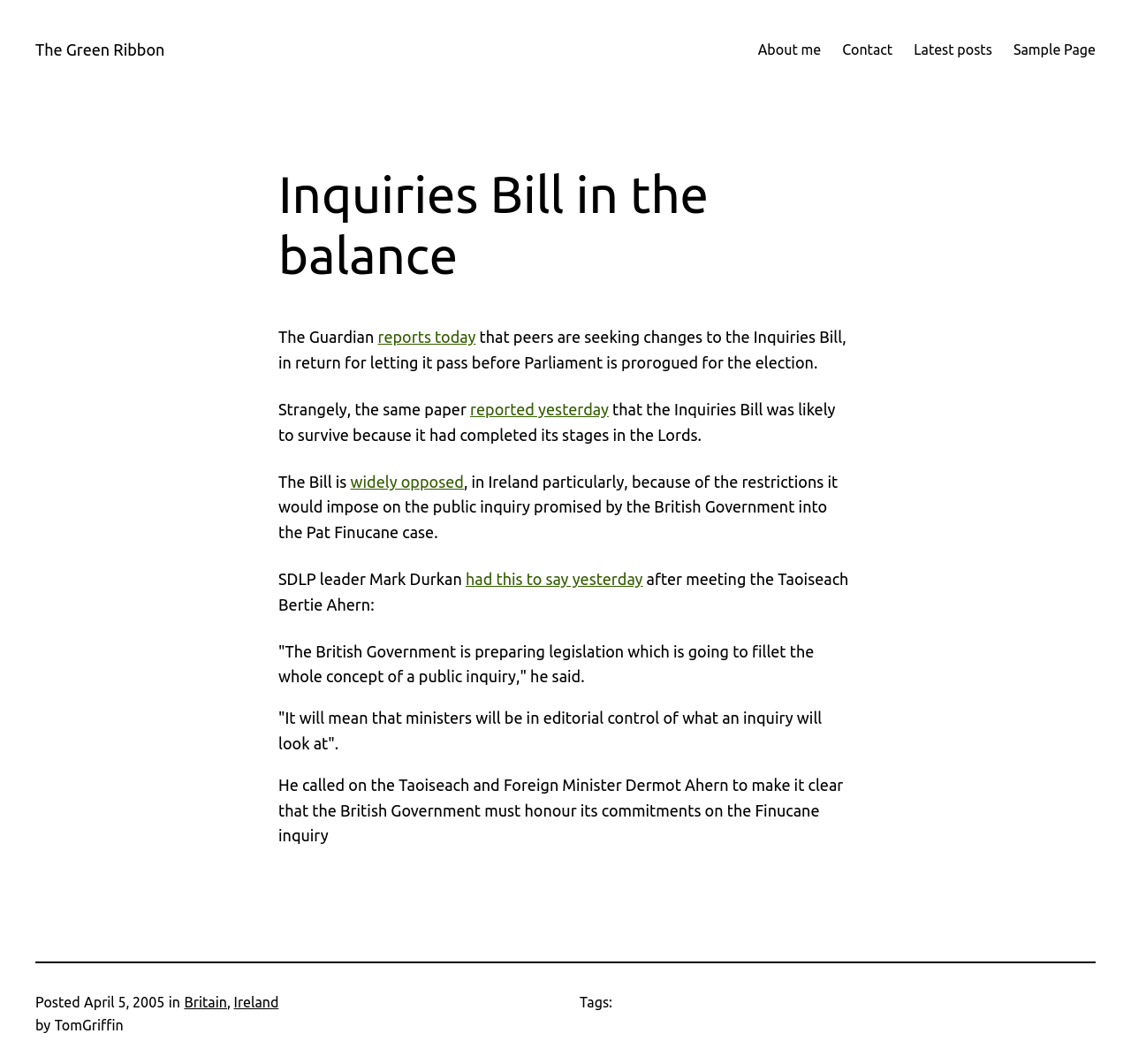Identify the bounding box coordinates for the region of the element that should be clicked to carry out the instruction: "Click on 'The Green Ribbon'". The bounding box coordinates should be four float numbers between 0 and 1, i.e., [left, top, right, bottom].

[0.031, 0.038, 0.146, 0.055]